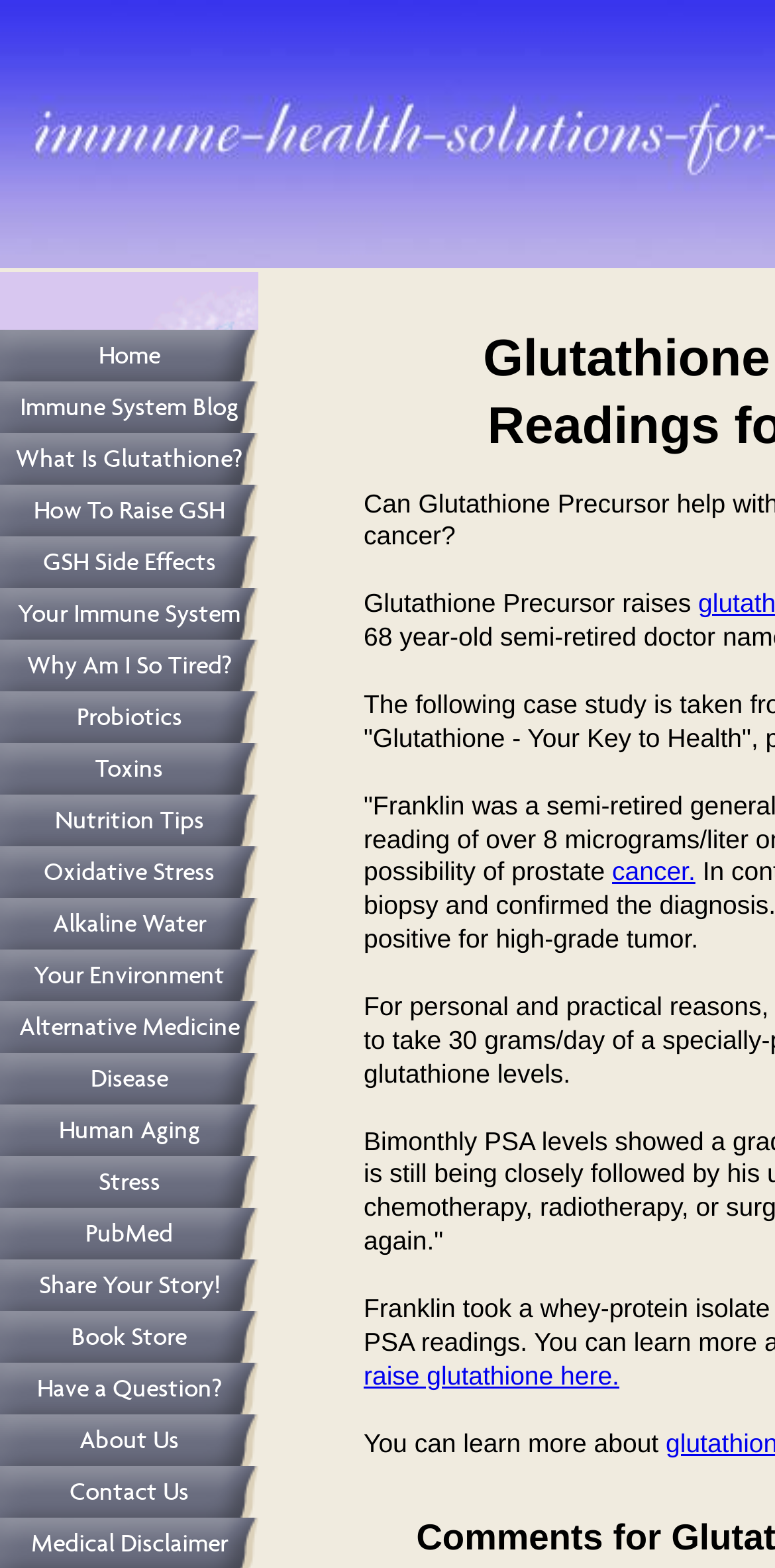Please identify the bounding box coordinates of the clickable region that I should interact with to perform the following instruction: "Explore How To Raise GSH". The coordinates should be expressed as four float numbers between 0 and 1, i.e., [left, top, right, bottom].

[0.0, 0.309, 0.333, 0.342]